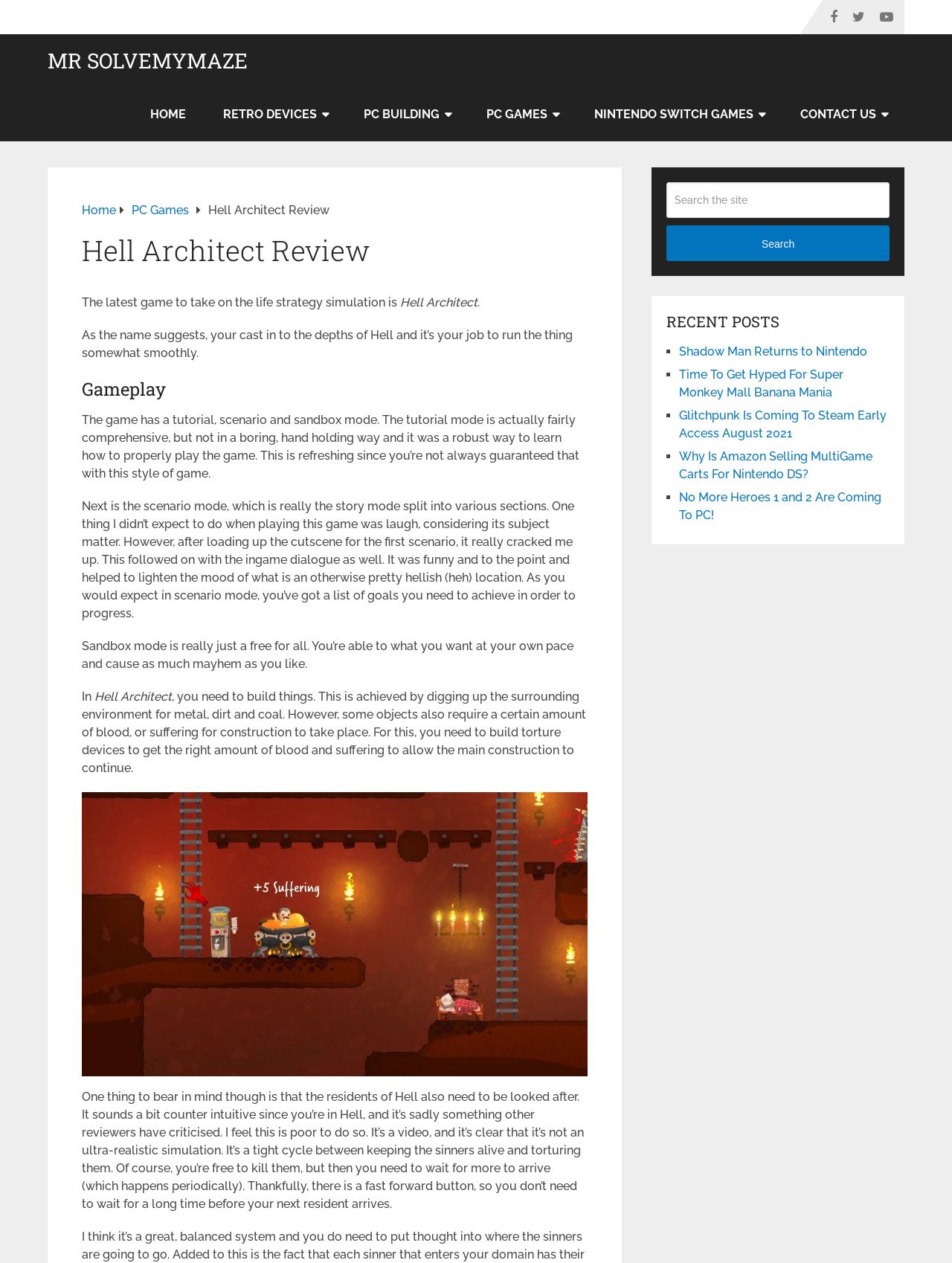How many game modes are available in Hell Architect?
Please provide a single word or phrase based on the screenshot.

Three